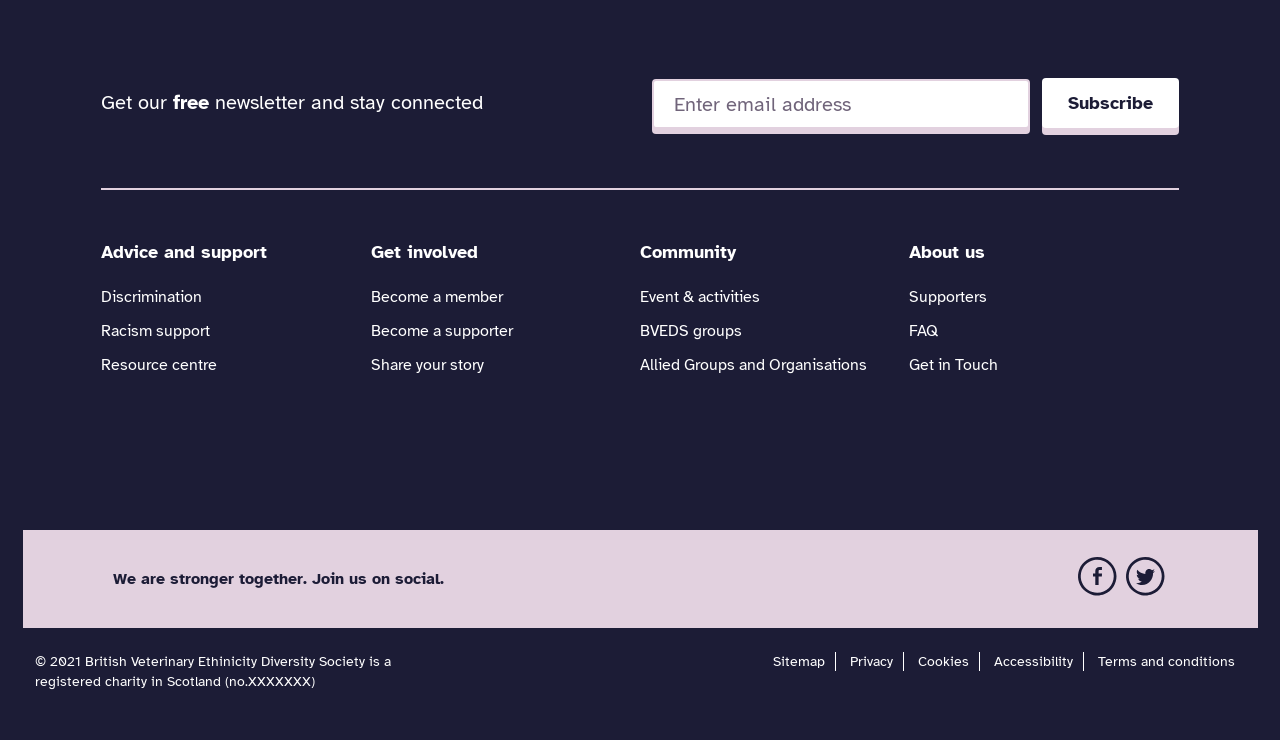How can you get involved with the organization?
Refer to the image and provide a concise answer in one word or phrase.

become a member